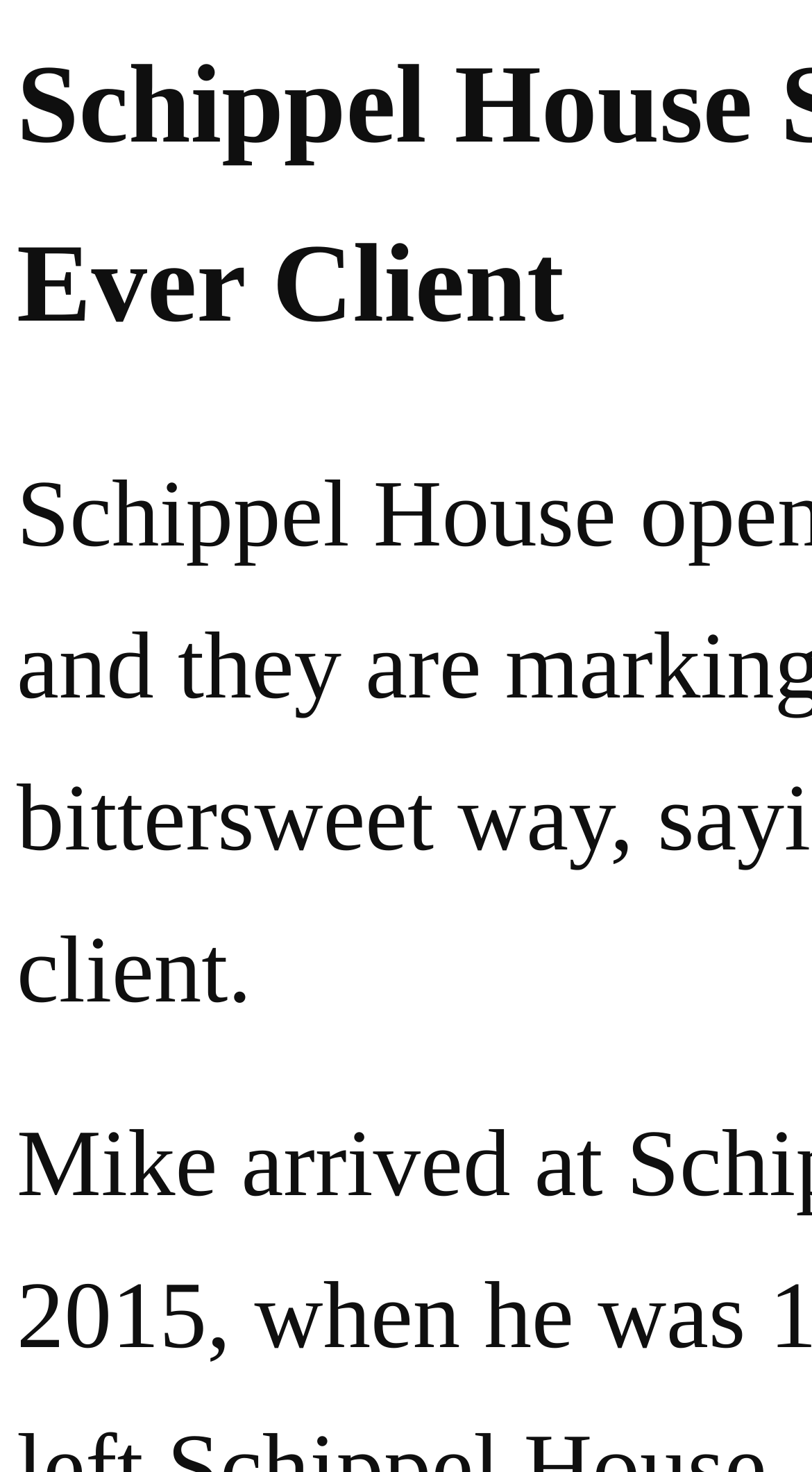Determine the main headline of the webpage and provide its text.

Schippel House Says Goodbye To First Ever Client